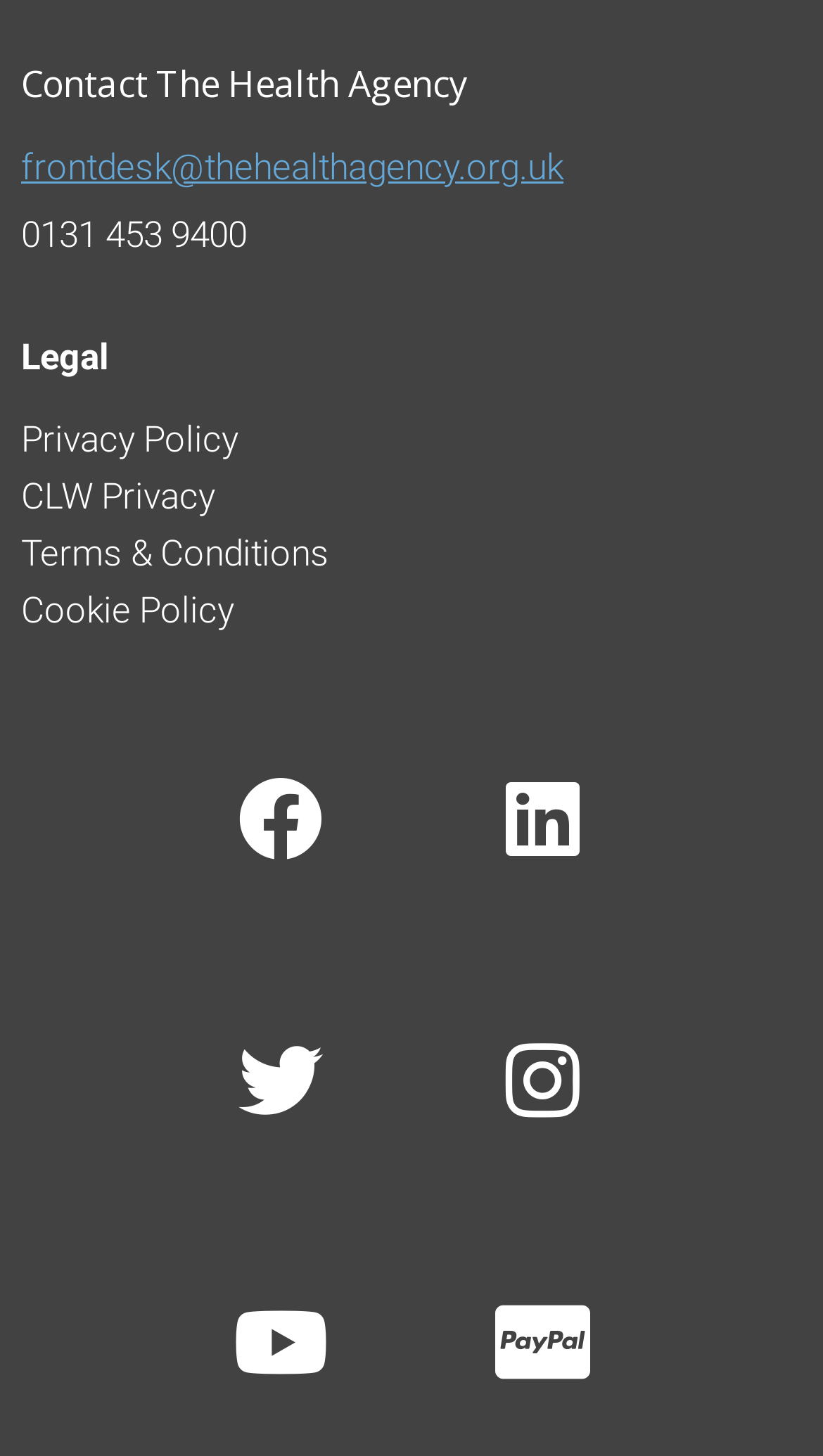Provide the bounding box coordinates of the HTML element described by the text: "Cc-paypal".

[0.526, 0.847, 0.792, 0.998]